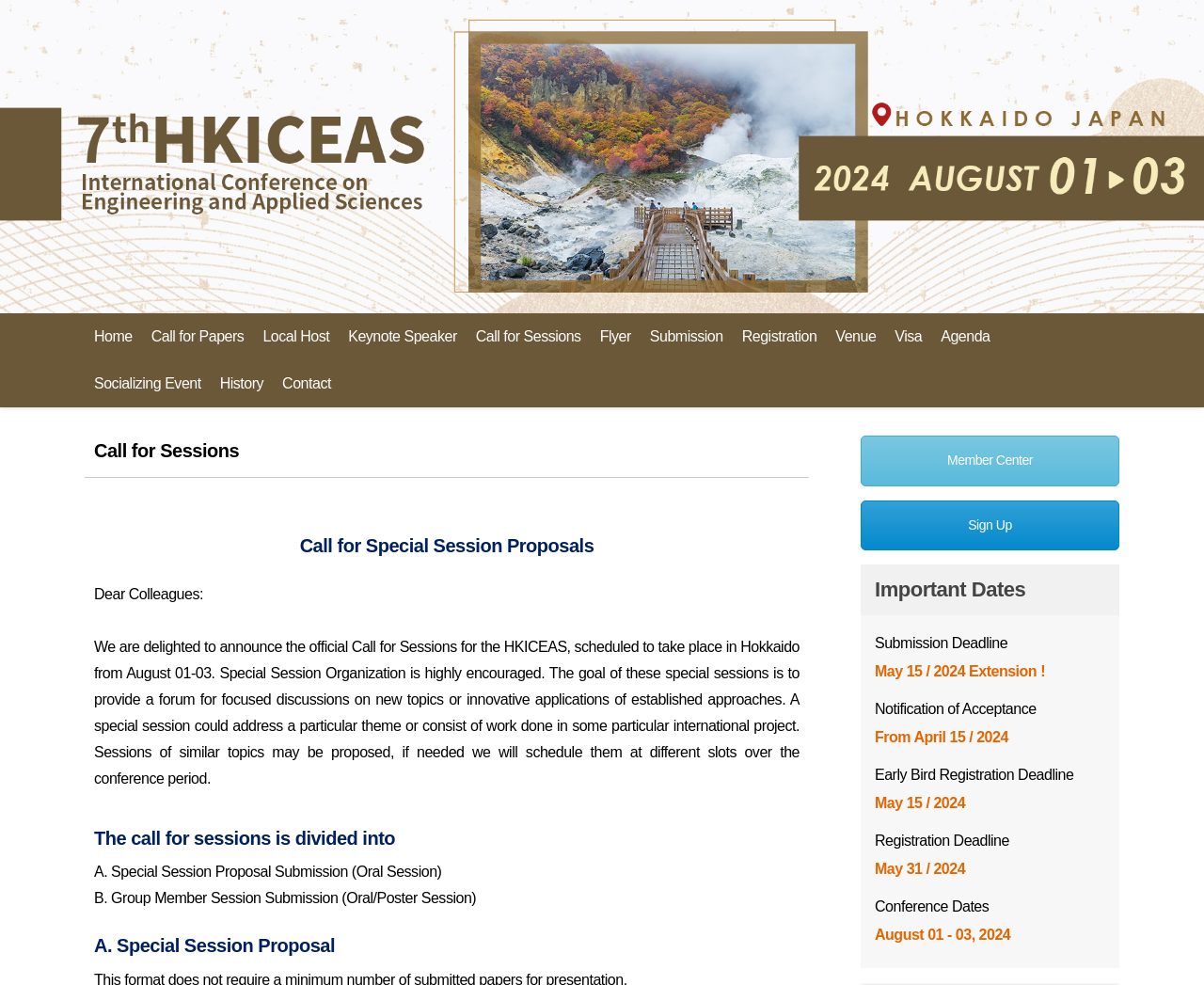Provide an in-depth caption for the elements present on the webpage.

The webpage is about the 2024 HKICEAS (International Conference on Engineering and Applied Sciences). At the top of the page, there is a large image that spans the entire width of the page. Below the image, there is a navigation menu with 11 links, including "Home", "Call for Papers", "Local Host", and "Registration", among others. These links are arranged horizontally and take up about a quarter of the page's height.

Below the navigation menu, there is a section with a heading "Call for Sessions" and a brief description of the conference. This section is followed by a longer paragraph that provides more details about the call for sessions, including the goals and benefits of special sessions.

On the right side of the page, there is a section with a heading "Important Dates" and a table that lists several important dates related to the conference, including submission deadlines, notification of acceptance, and registration deadlines.

At the bottom of the page, there are three links: "Member Center", "Sign Up", and "History". The "Member Center" and "Sign Up" links are arranged side by side, while the "History" link is below them.

Overall, the webpage is well-organized and easy to navigate, with clear headings and concise text that provides essential information about the conference.